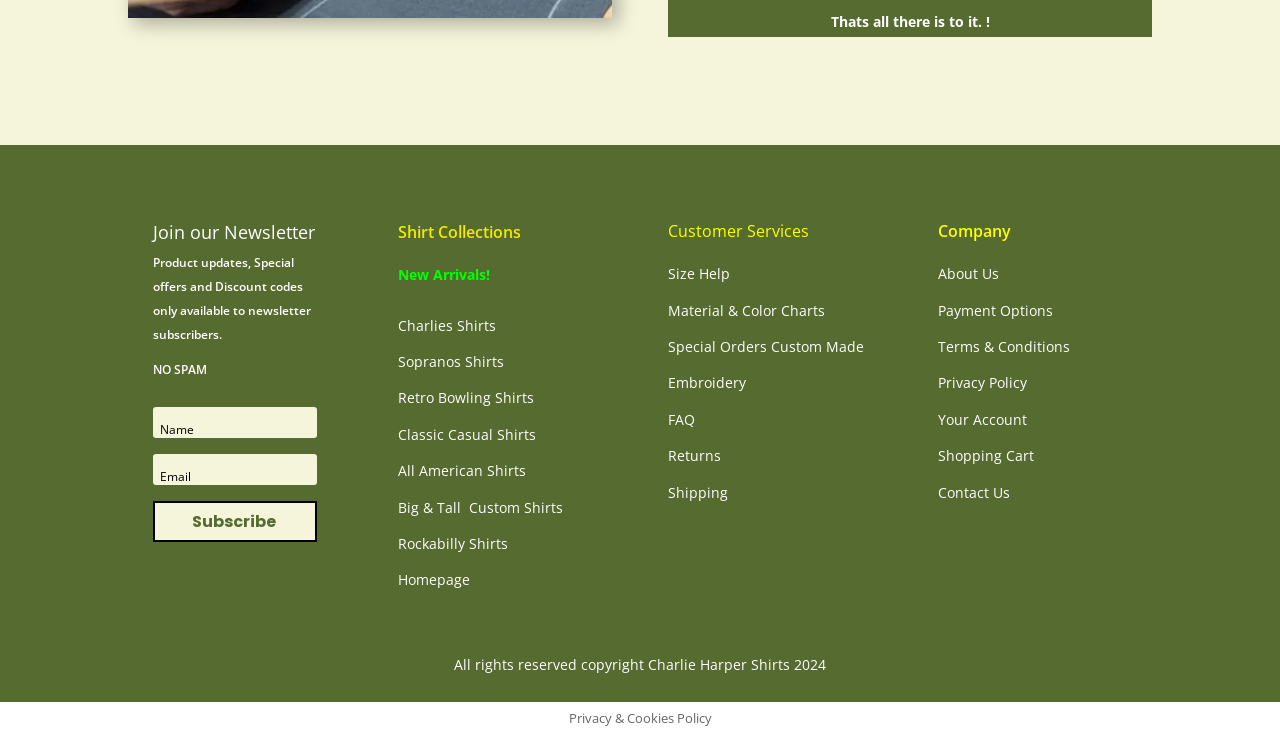Provide the bounding box coordinates in the format (top-left x, top-left y, bottom-right x, bottom-right y). All values are floating point numbers between 0 and 1. Determine the bounding box coordinate of the UI element described as: South Texas Resolutions 2023

None